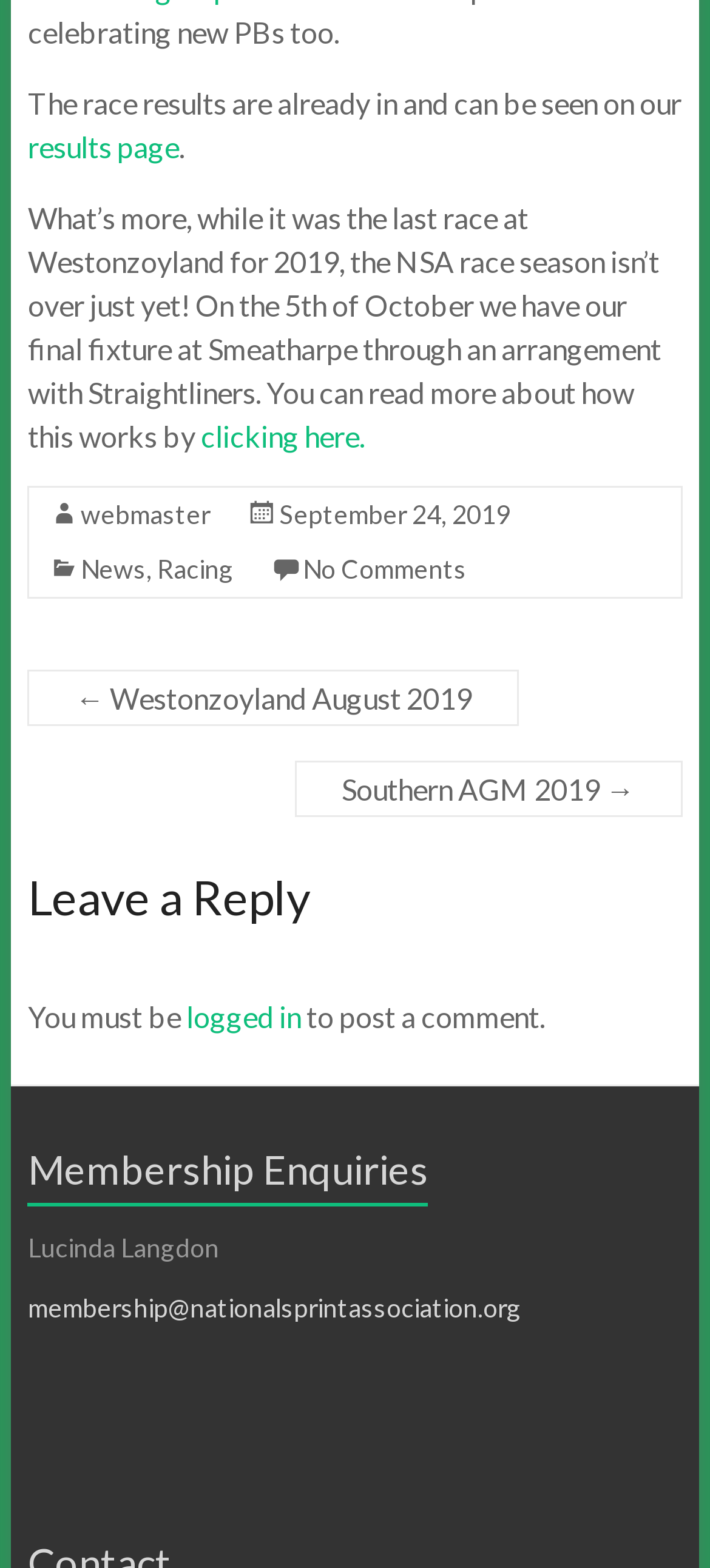Consider the image and give a detailed and elaborate answer to the question: 
What is the last race at Westonzoyland for?

Based on the StaticText element with OCR text 'What’s more, while it was the last race at Westonzoyland for 2019...', we can infer that the last race at Westonzoyland is for the year 2019.